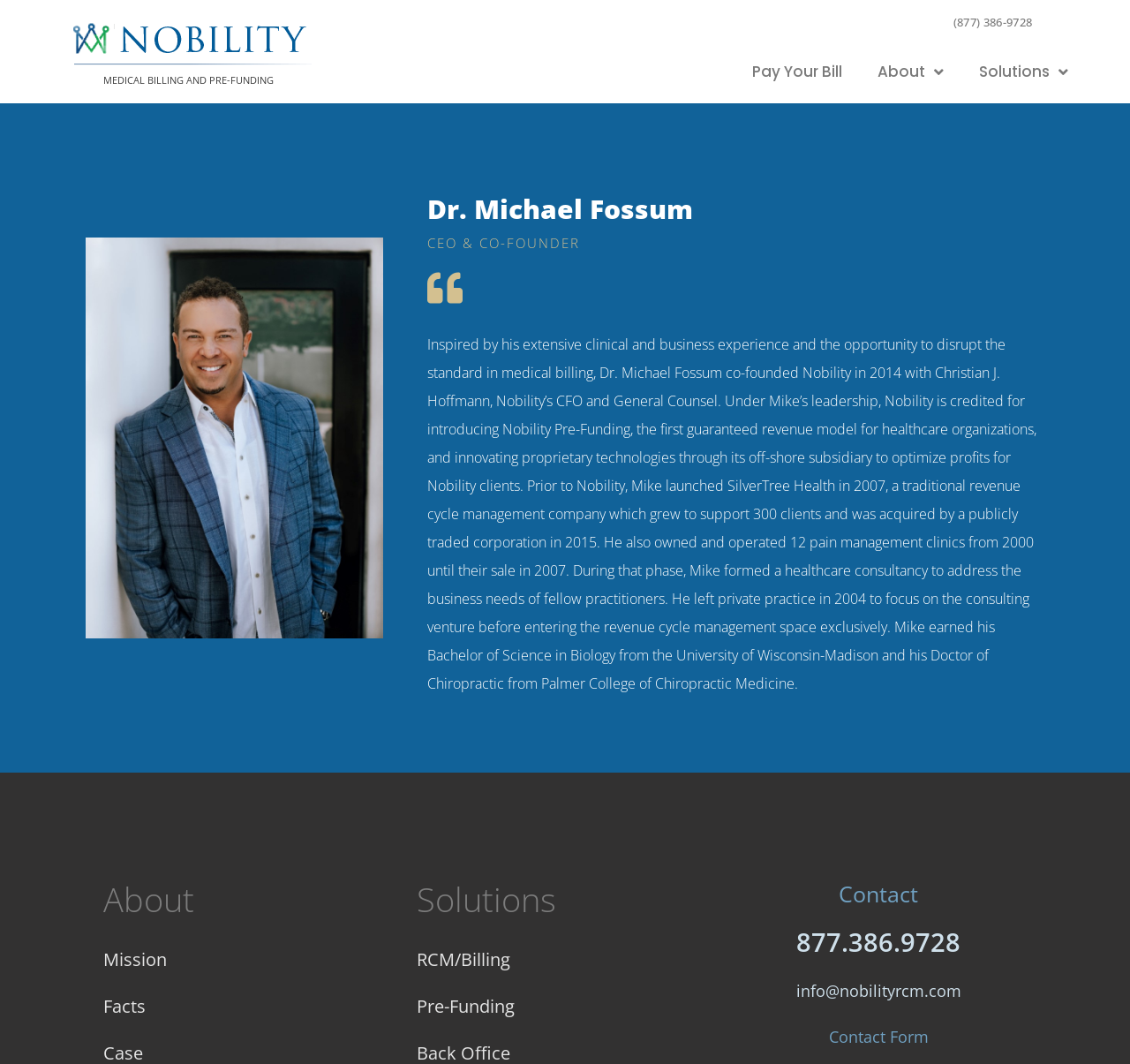What is the phone number to contact Nobility?
Look at the image and respond with a single word or a short phrase.

(877) 386-9728